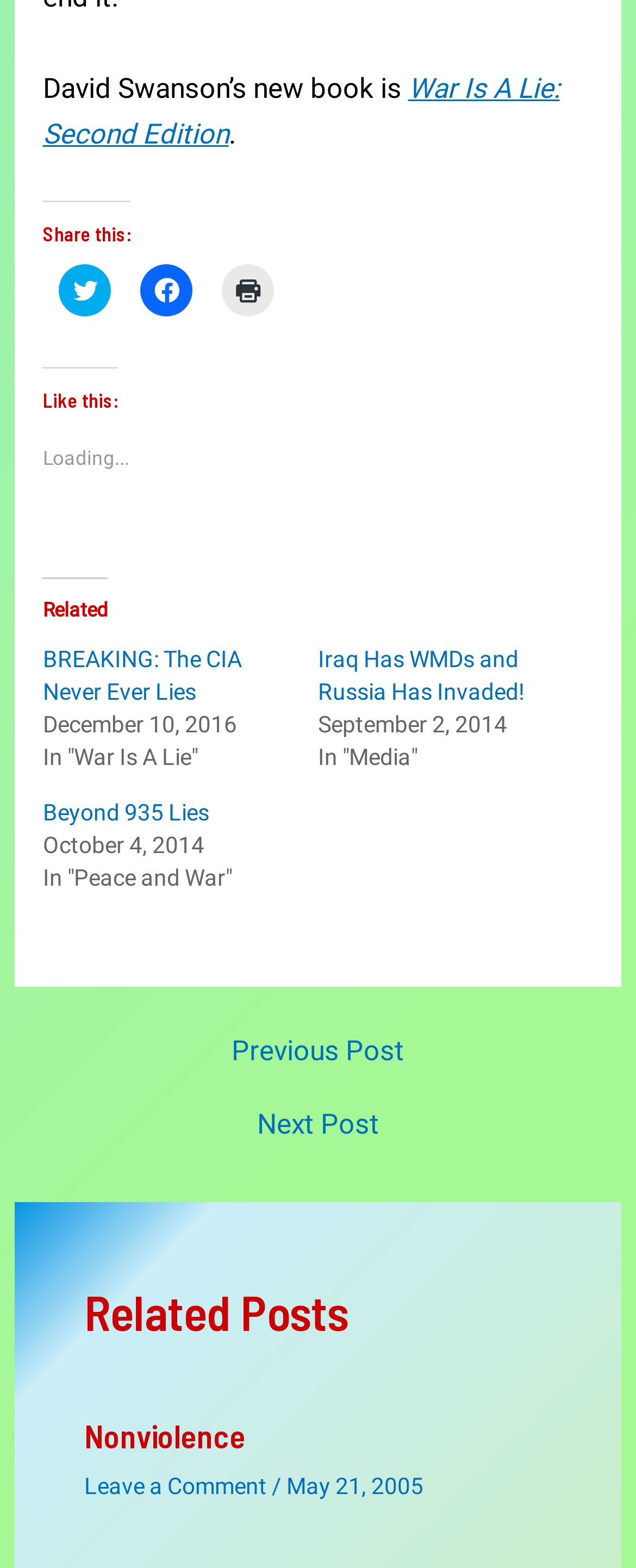Extract the bounding box coordinates for the described element: "Nonviolence". The coordinates should be represented as four float numbers between 0 and 1: [left, top, right, bottom].

[0.132, 0.903, 0.386, 0.928]